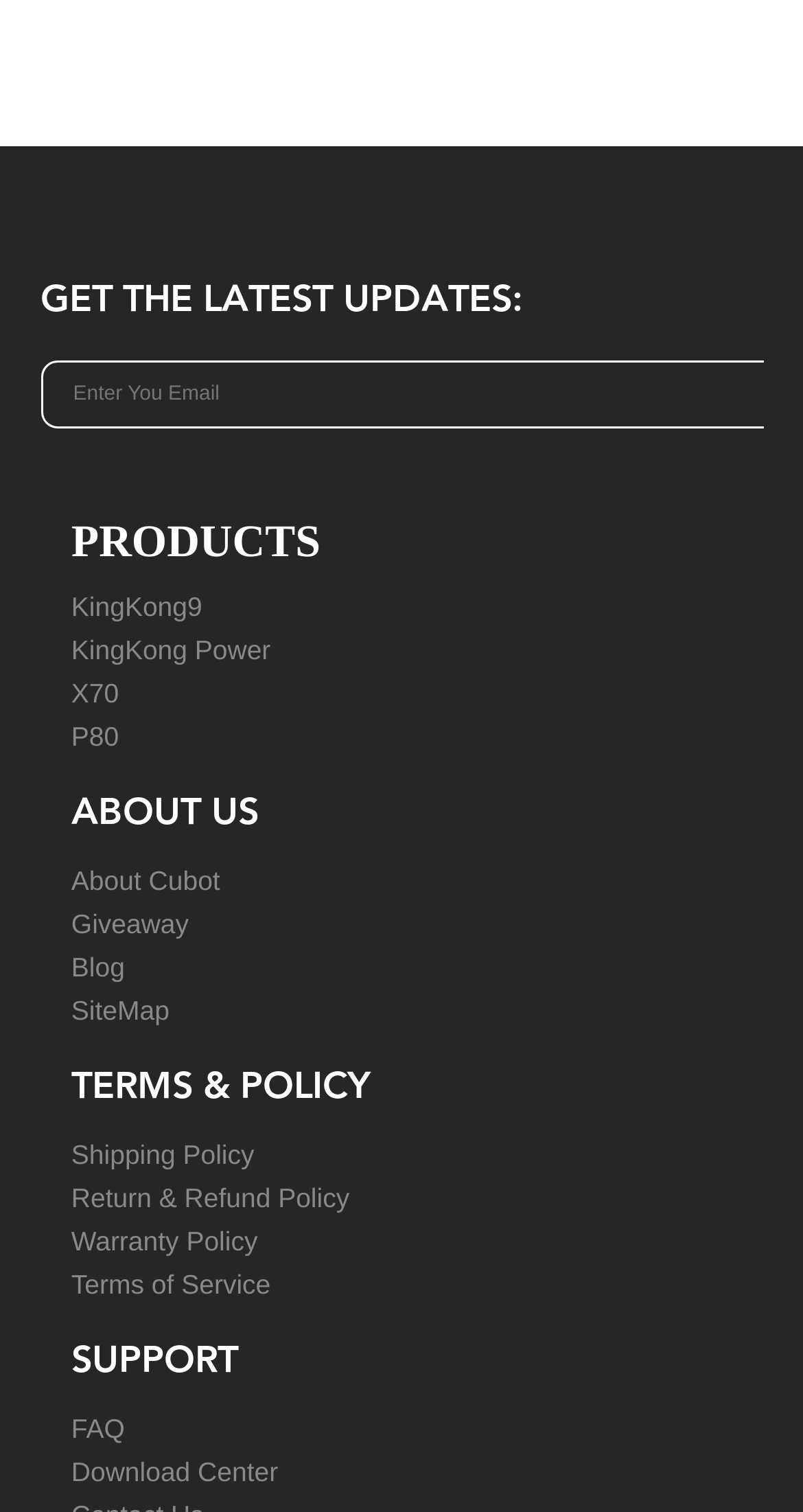Please determine the bounding box coordinates for the element that should be clicked to follow these instructions: "Follow on Facebook".

[0.05, 0.764, 0.117, 0.799]